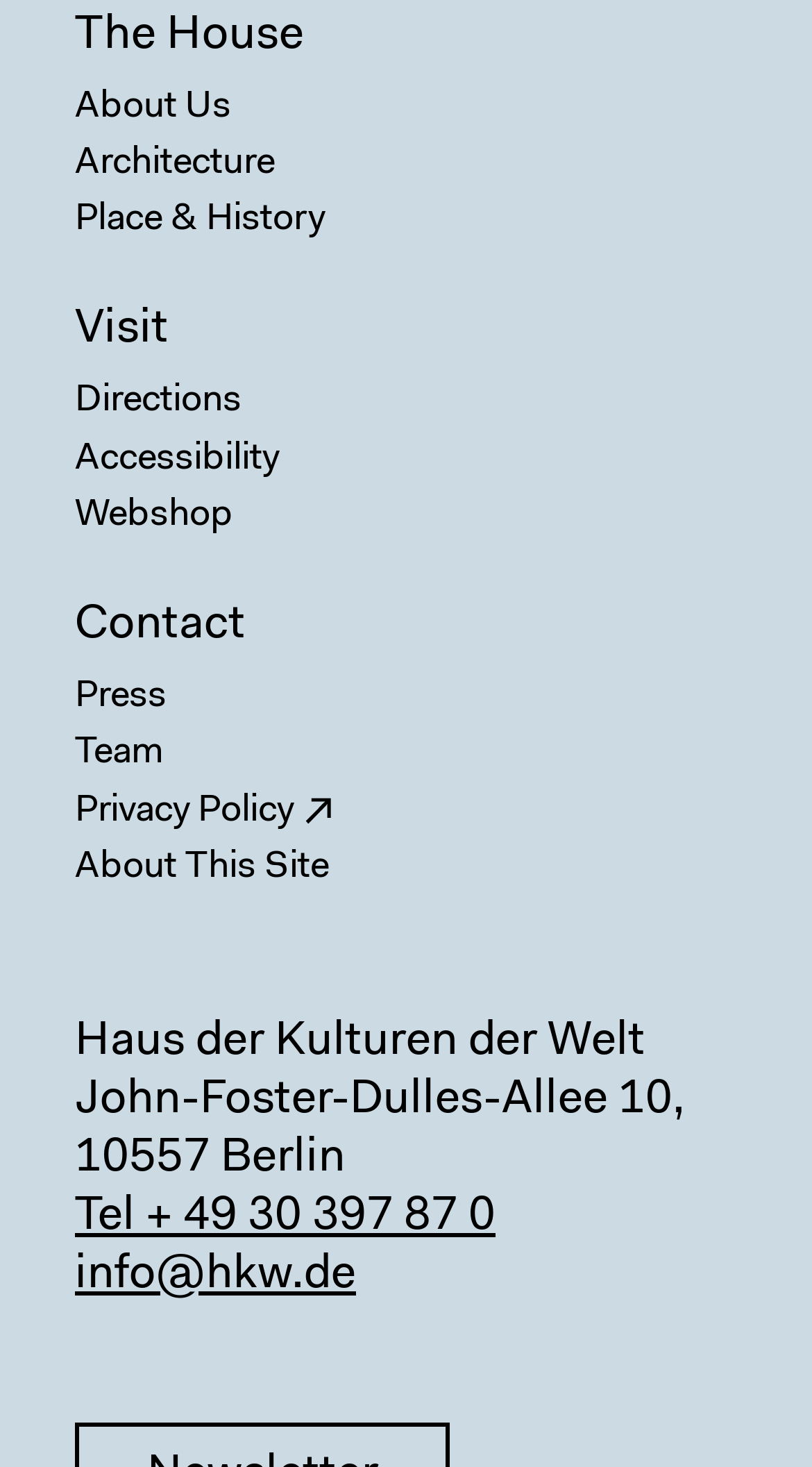How many links are there in the main navigation?
Look at the screenshot and respond with one word or a short phrase.

11